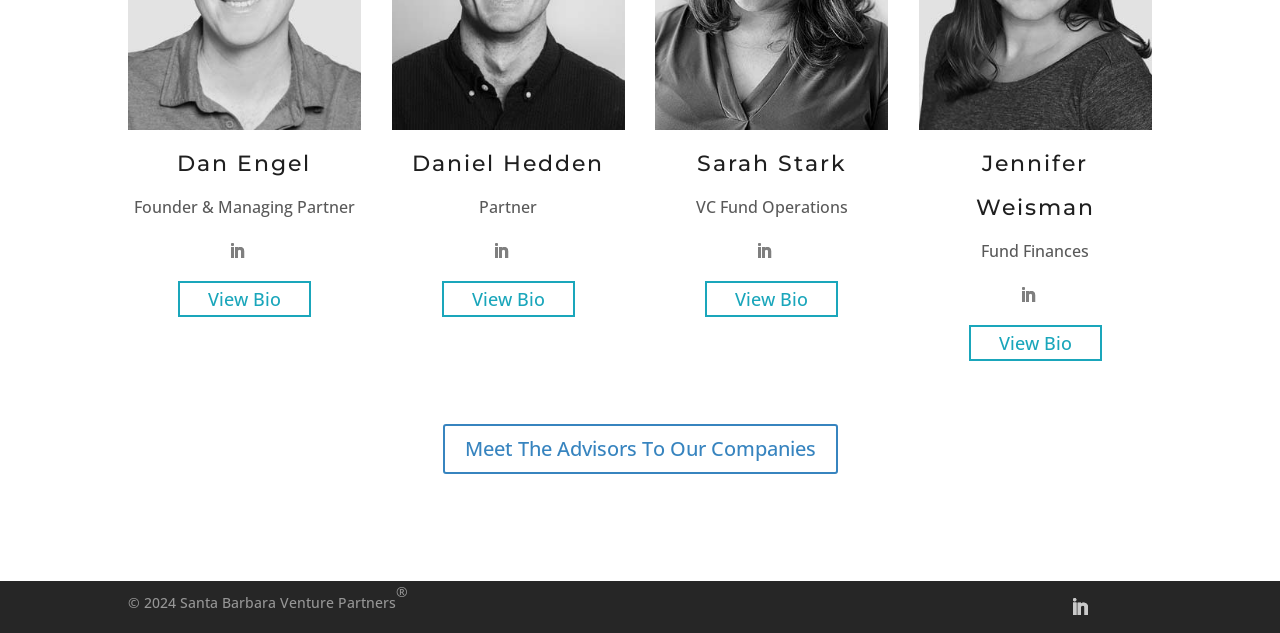Please identify the coordinates of the bounding box that should be clicked to fulfill this instruction: "View Dan Engel's bio".

[0.139, 0.443, 0.243, 0.501]